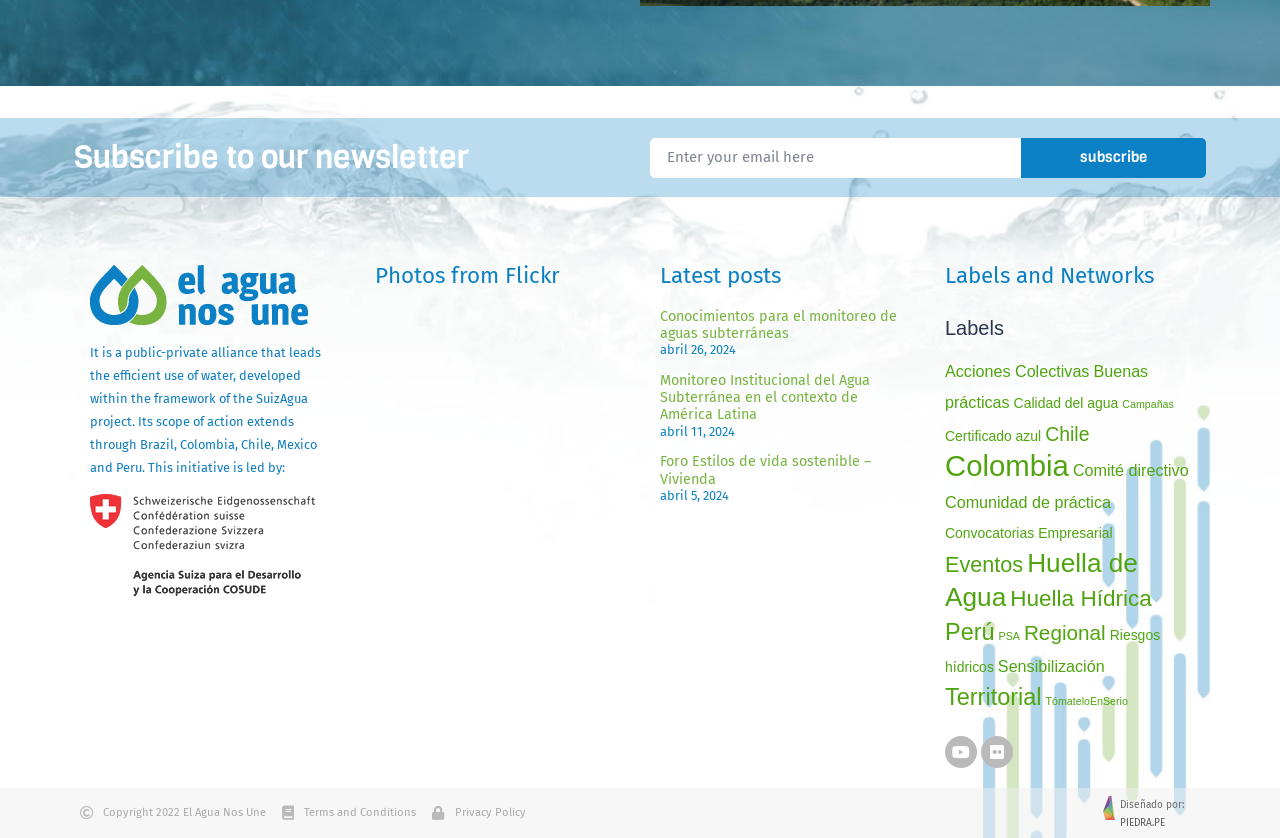Respond concisely with one word or phrase to the following query:
How many images are there in the 'Photos from Flickr' section?

8